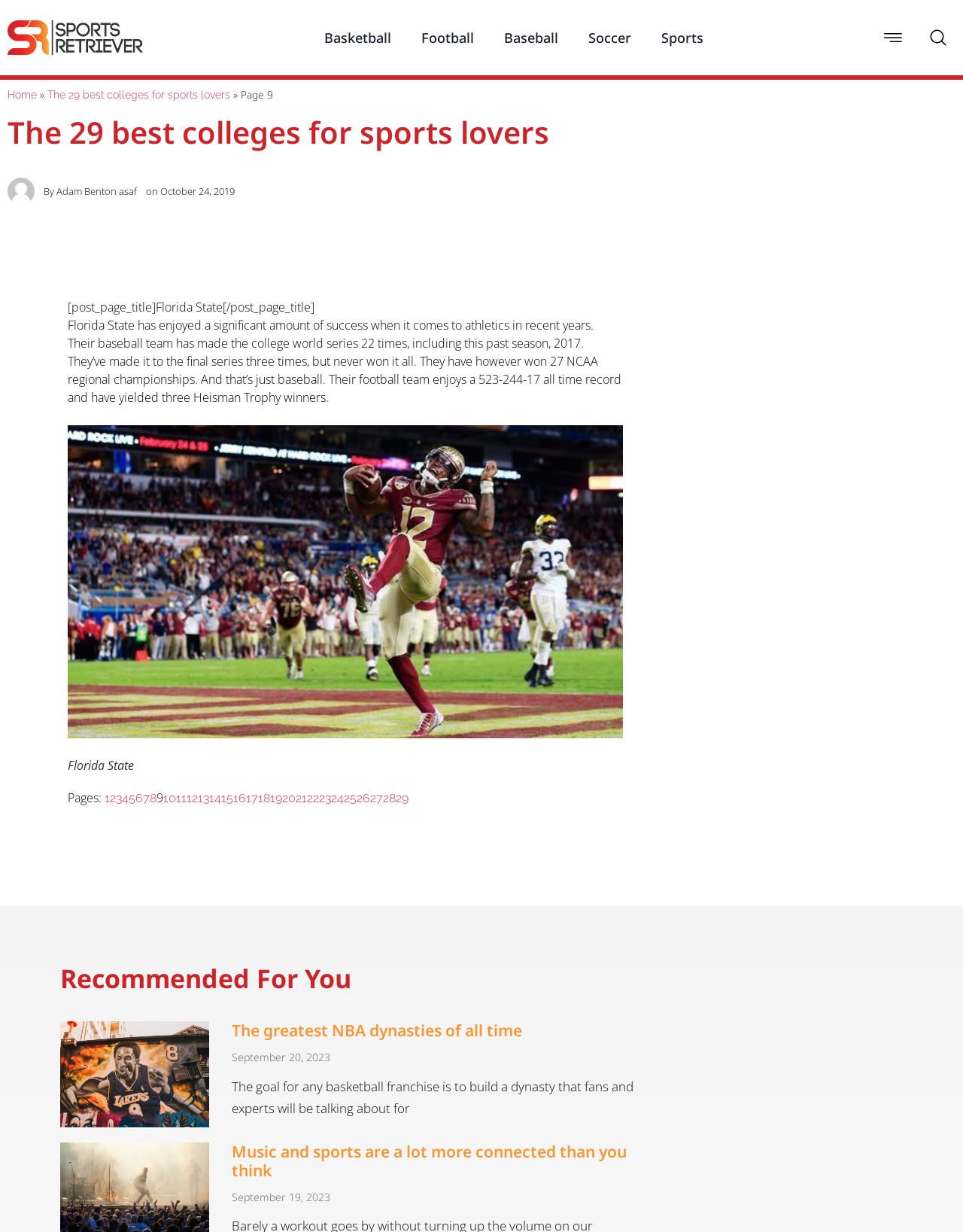Please extract the title of the webpage.

The 29 best colleges for sports lovers